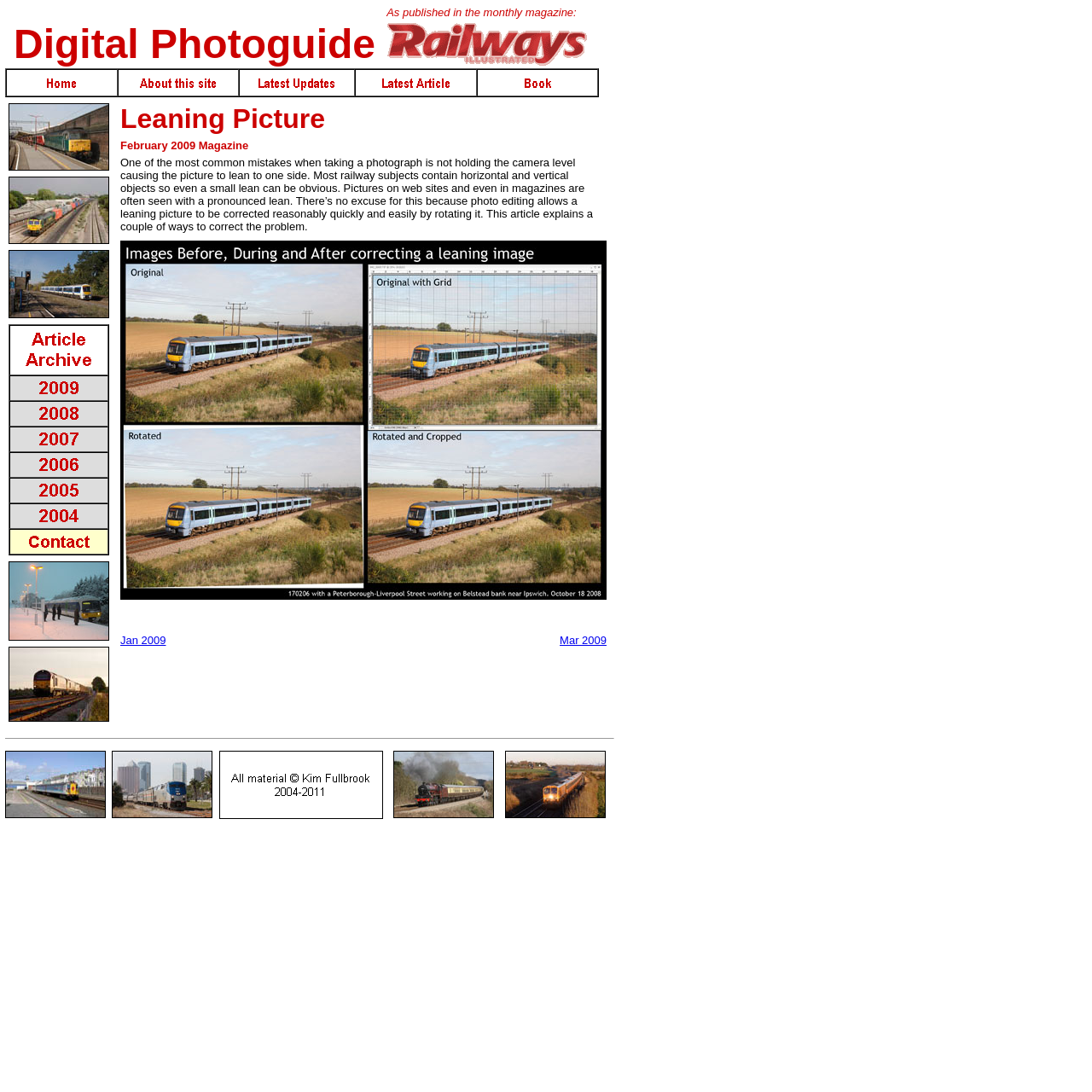Indicate the bounding box coordinates of the element that must be clicked to execute the instruction: "Click on Book". The coordinates should be given as four float numbers between 0 and 1, i.e., [left, top, right, bottom].

[0.438, 0.064, 0.547, 0.076]